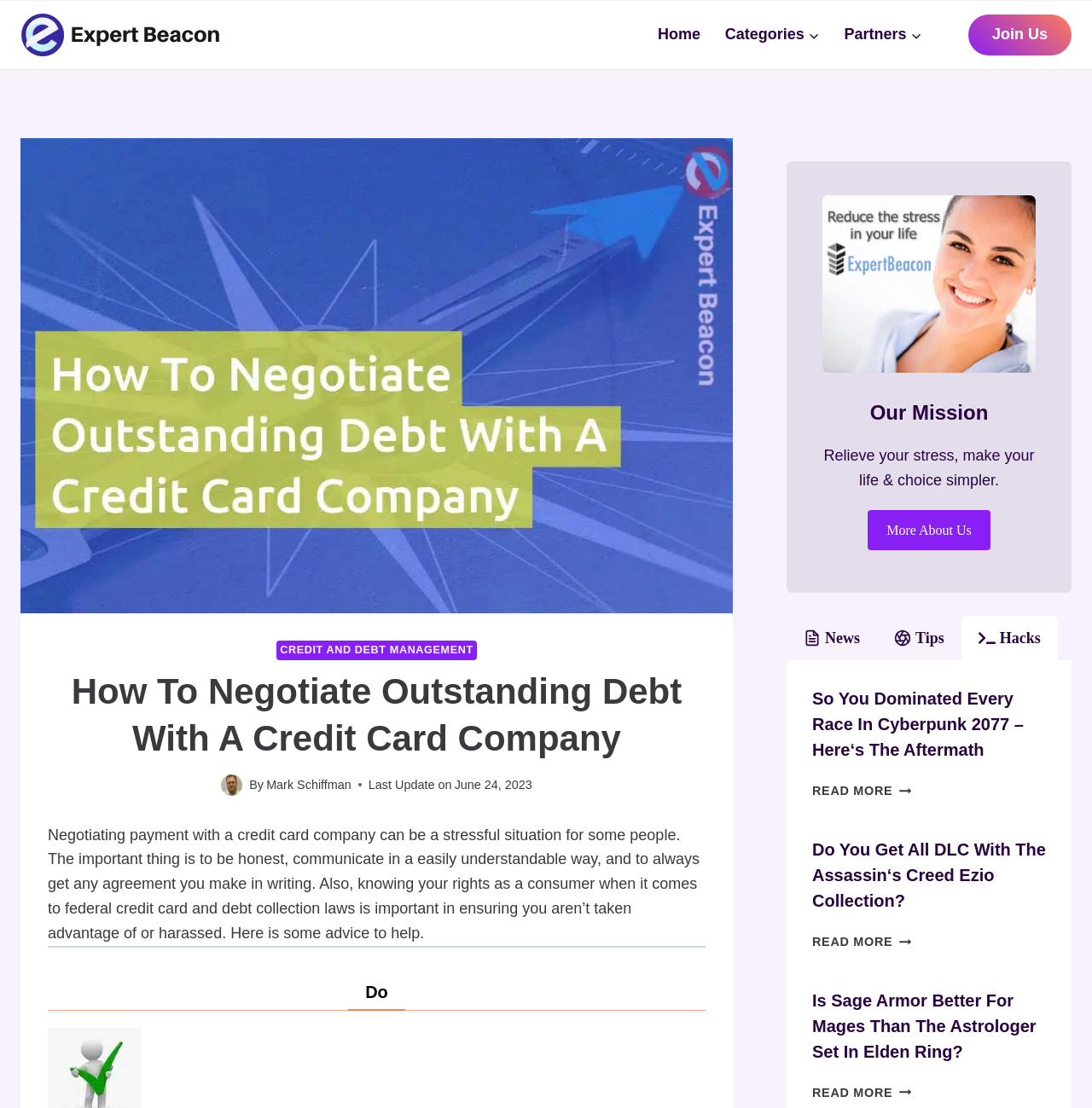Please determine the bounding box coordinates of the area that needs to be clicked to complete this task: 'Read the article 'How To Negotiate Outstanding Debt With A Credit Card Company''. The coordinates must be four float numbers between 0 and 1, formatted as [left, top, right, bottom].

[0.044, 0.604, 0.646, 0.688]